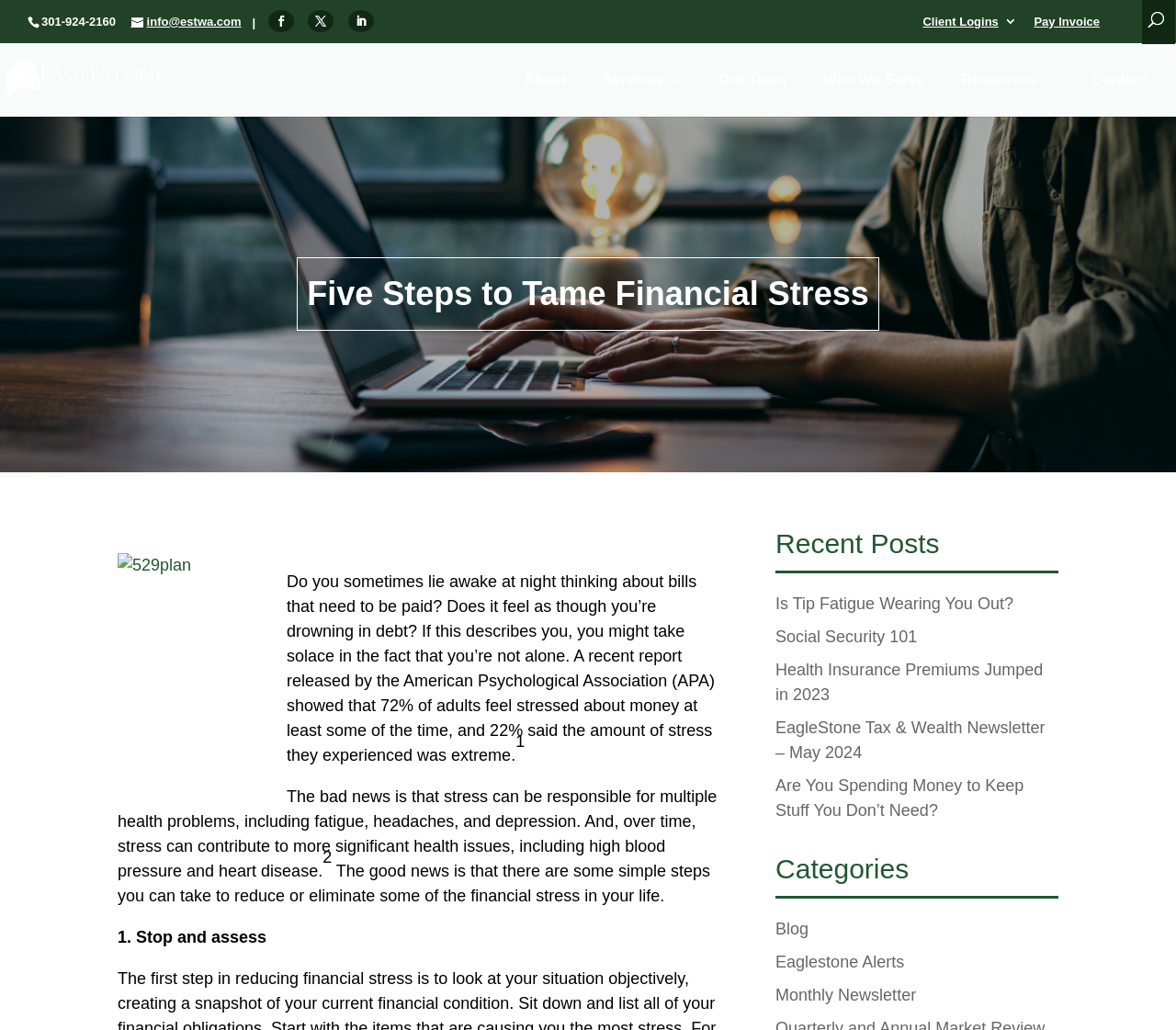Show the bounding box coordinates of the region that should be clicked to follow the instruction: "Read the RAJAR Figures Show Exciting Future for Radio article."

None